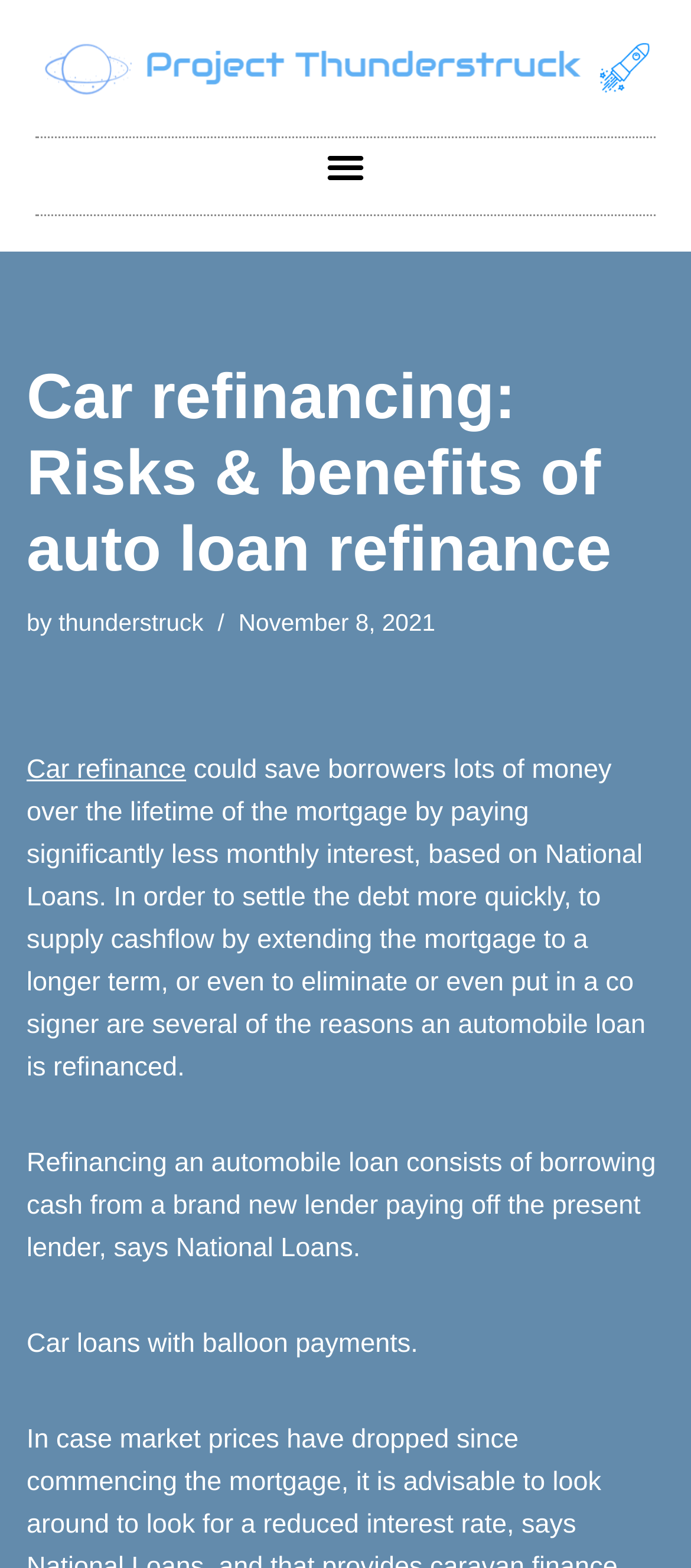Review the image closely and give a comprehensive answer to the question: When was the article published?

The webpage shows the publication date of the article as November 8, 2021, which is stated in the time element with the text 'November 8, 2021'.